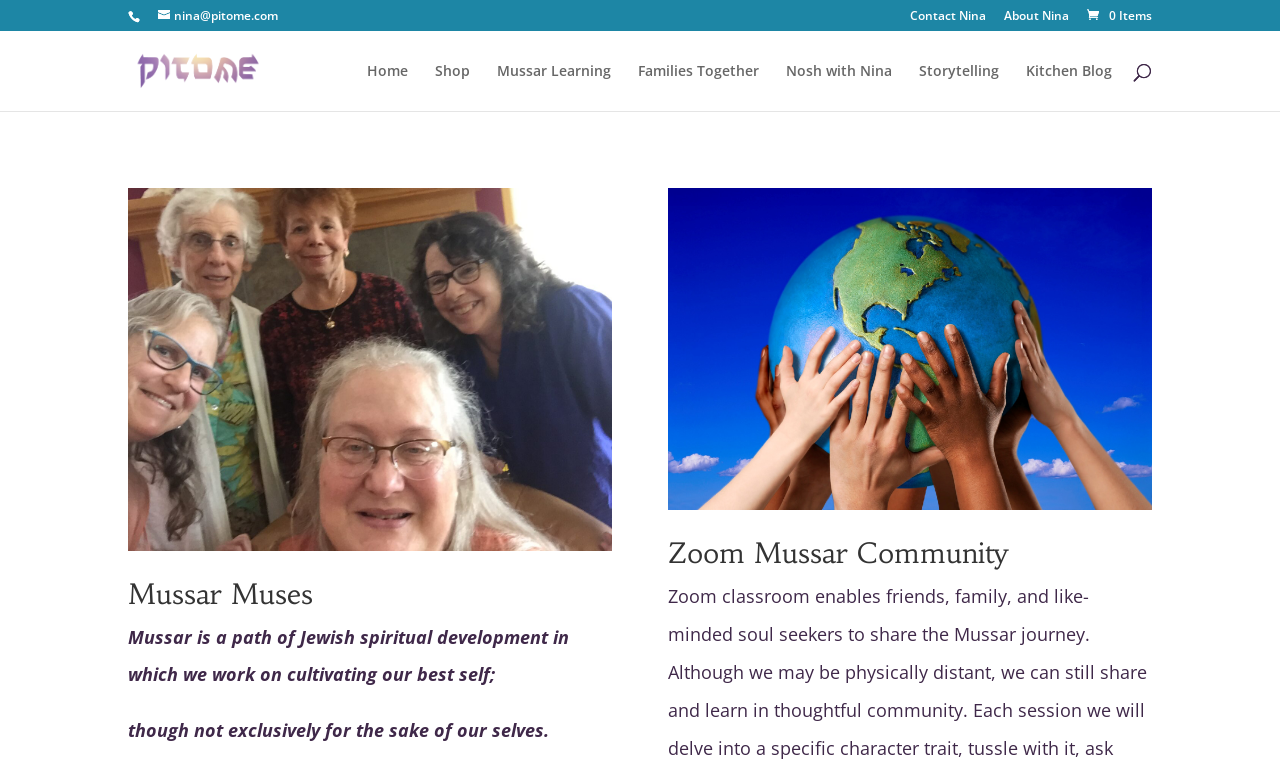What is the email address of Nina?
Answer the question with as much detail as you can, using the image as a reference.

I found the email address by looking at the link element with the OCR text 'nina@pitome.com' which is likely to be an email address.